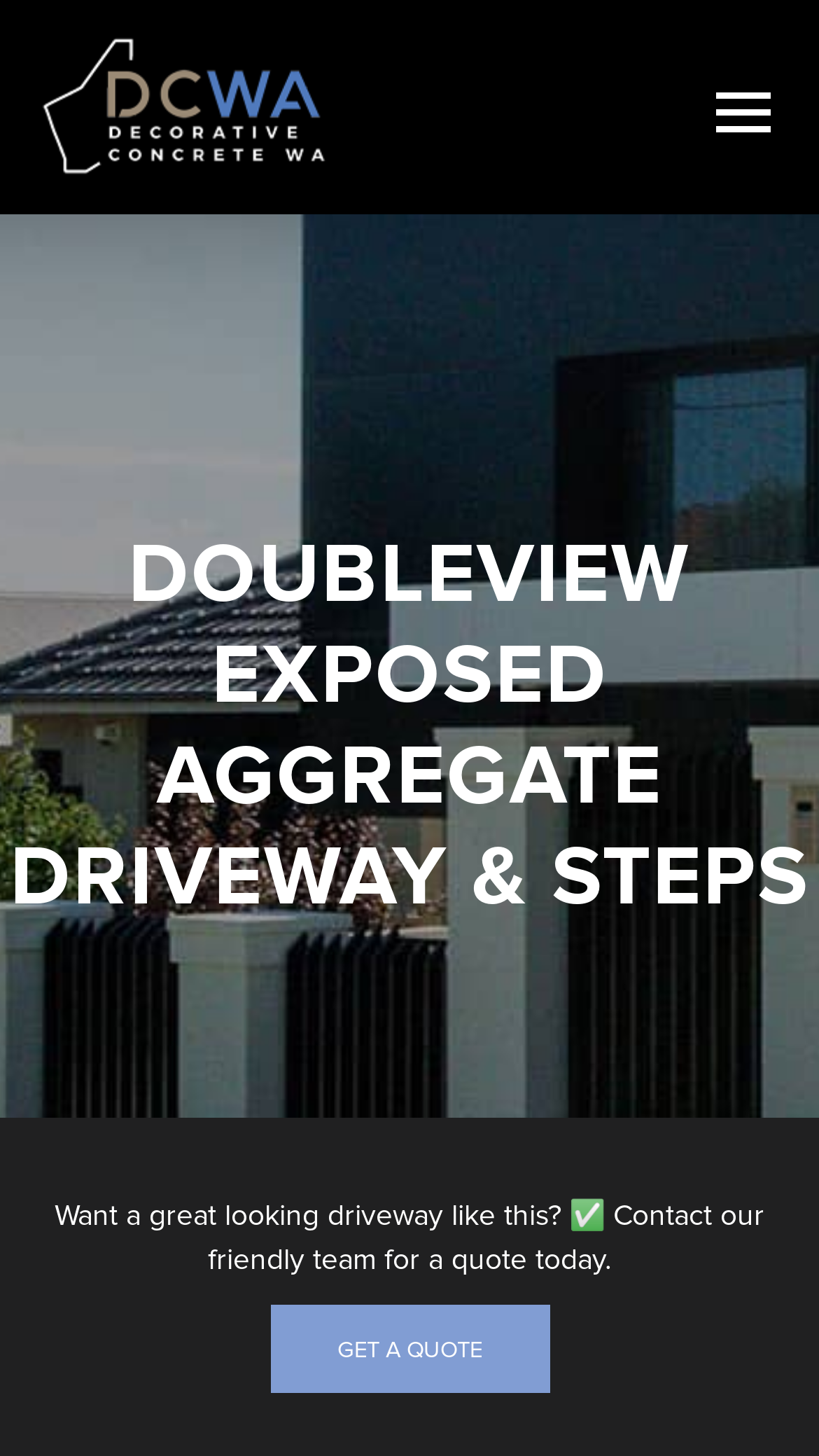Find the main header of the webpage and produce its text content.

DOUBLEVIEW EXPOSED
AGGREGATE DRIVEWAY & STEPS